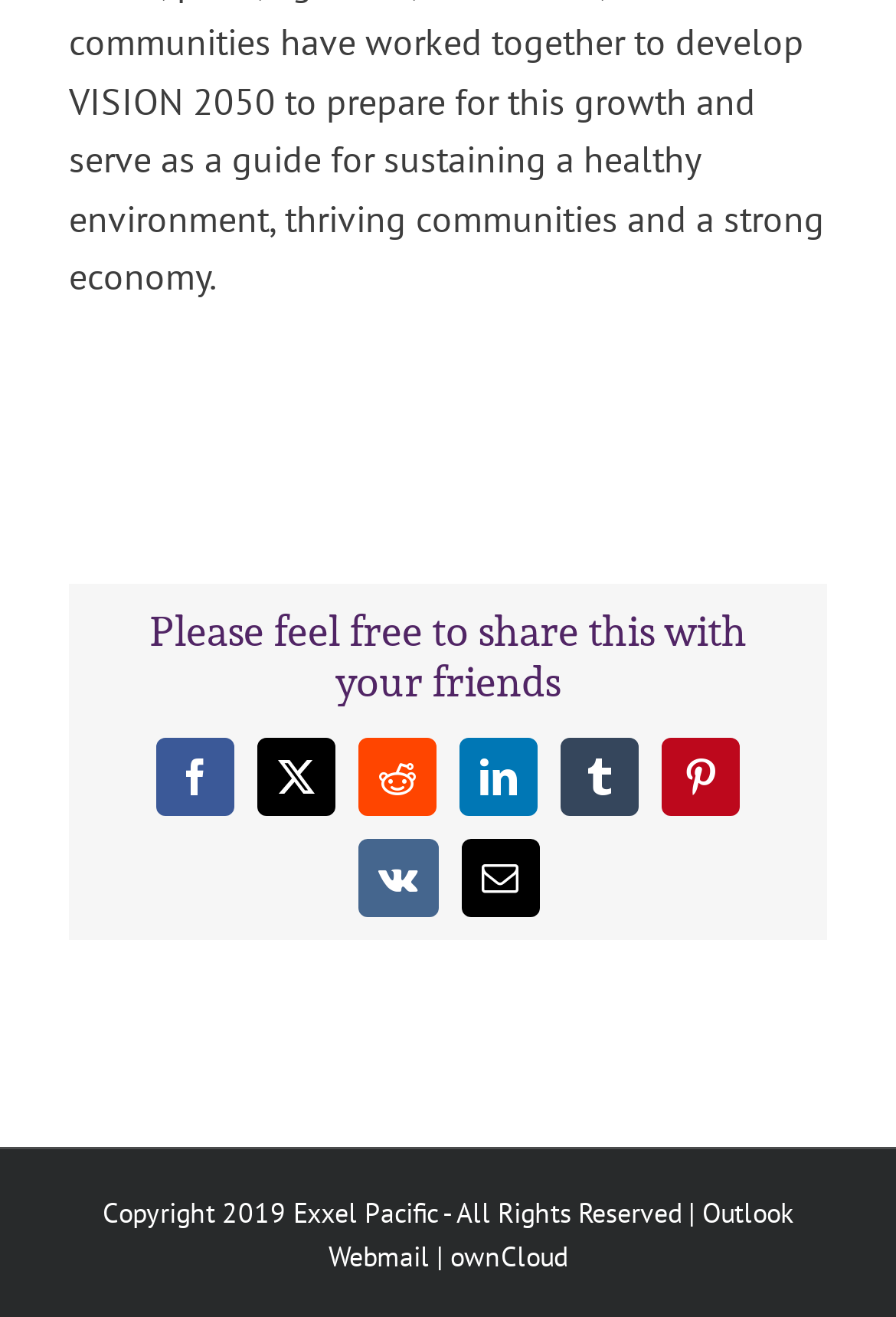Find the bounding box coordinates for the UI element that matches this description: "Outlook Webmail".

[0.367, 0.908, 0.886, 0.967]